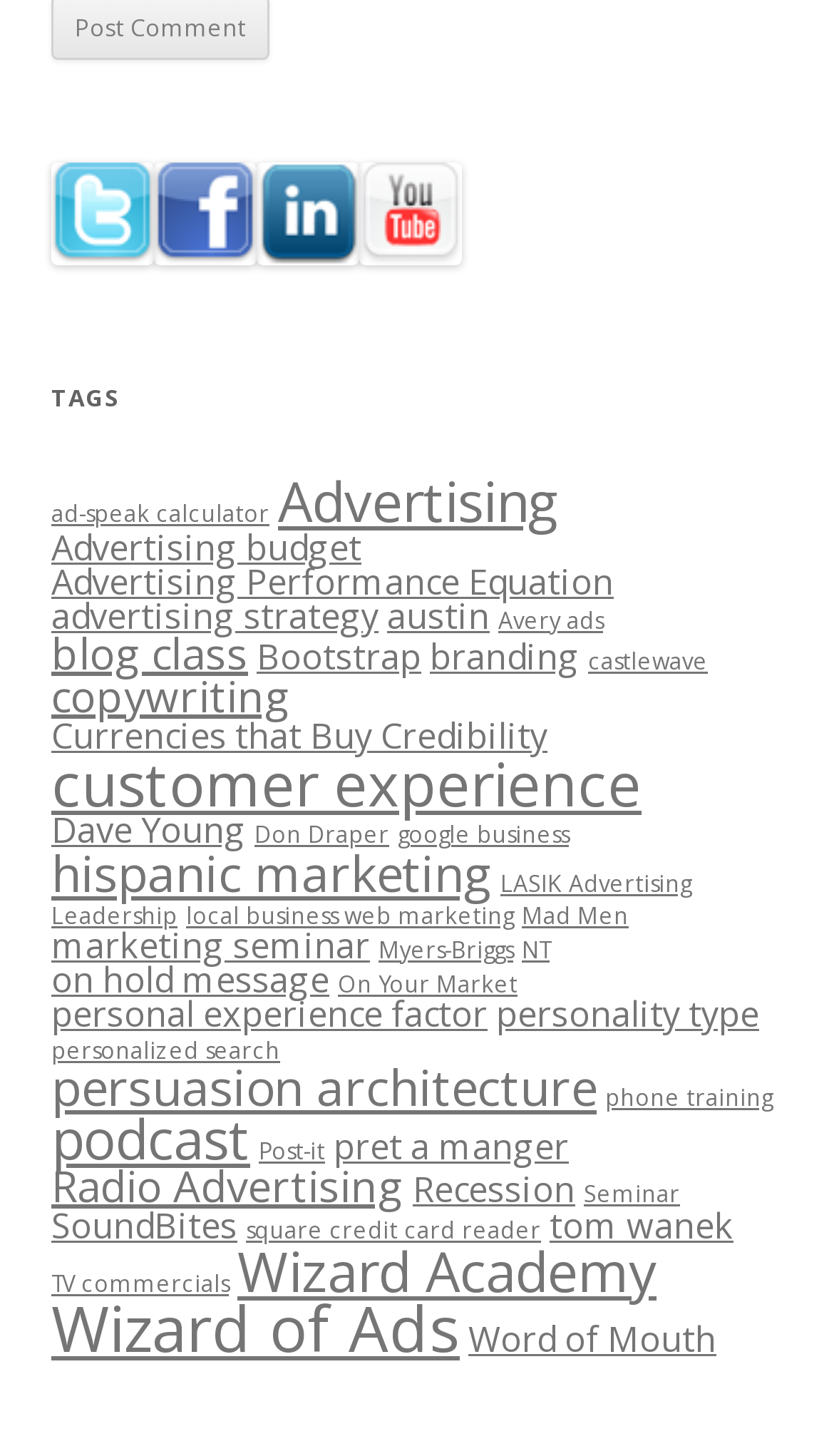Extract the bounding box coordinates of the UI element described by: "alt="Twitter"". The coordinates should include four float numbers ranging from 0 to 1, e.g., [left, top, right, bottom].

[0.062, 0.16, 0.185, 0.188]